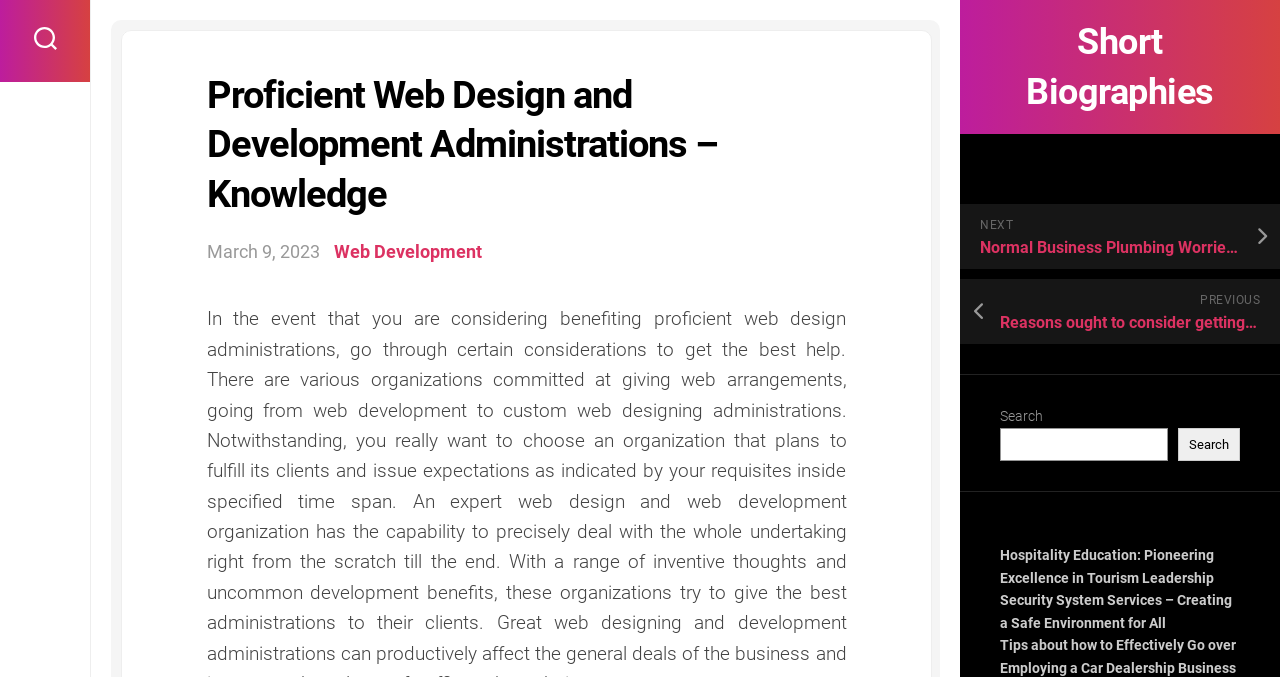Give a one-word or short phrase answer to the question: 
What is the purpose of the button with a magnifying glass icon?

Search